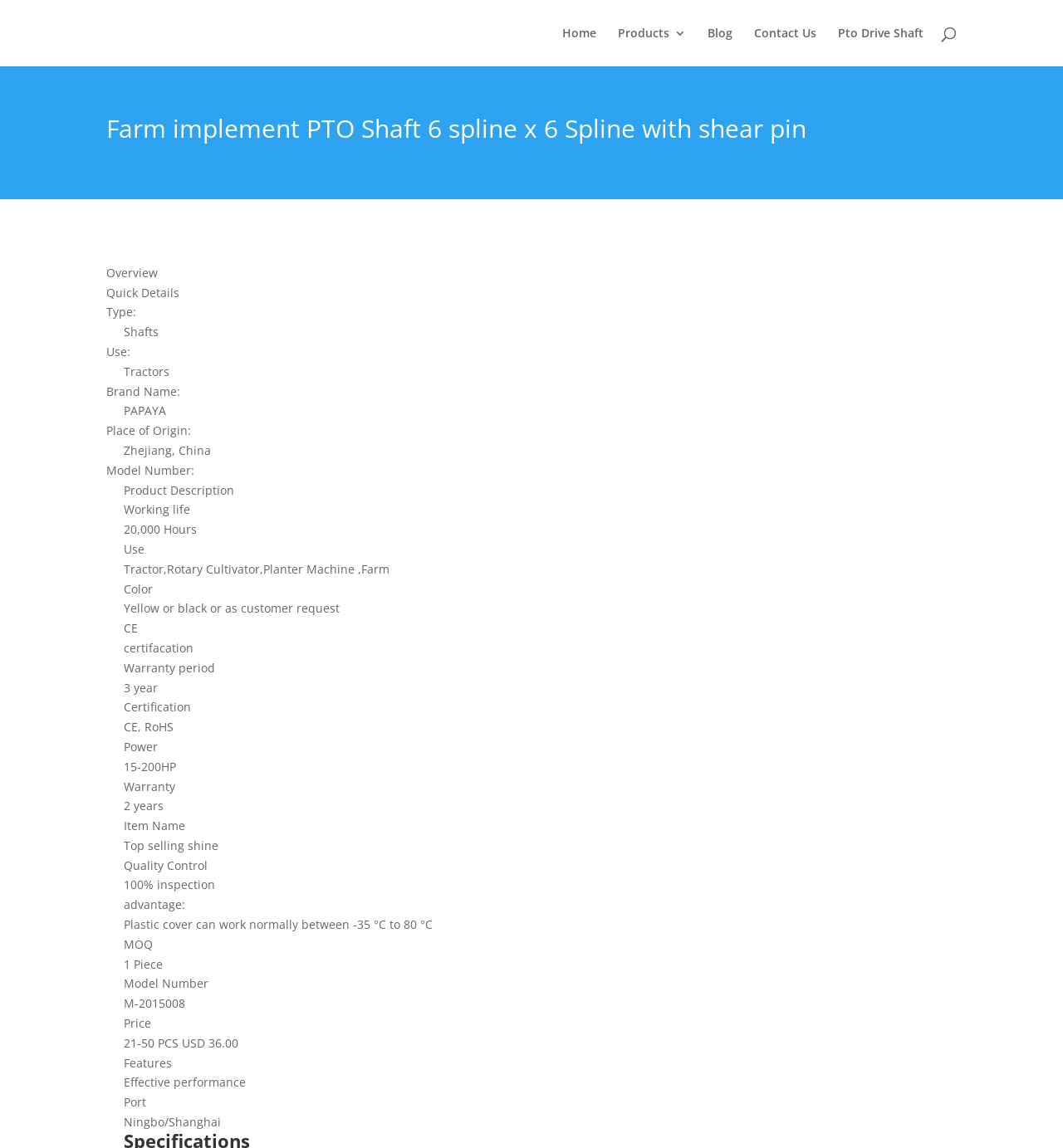What is the warranty period of the product?
Respond to the question with a single word or phrase according to the image.

3 year